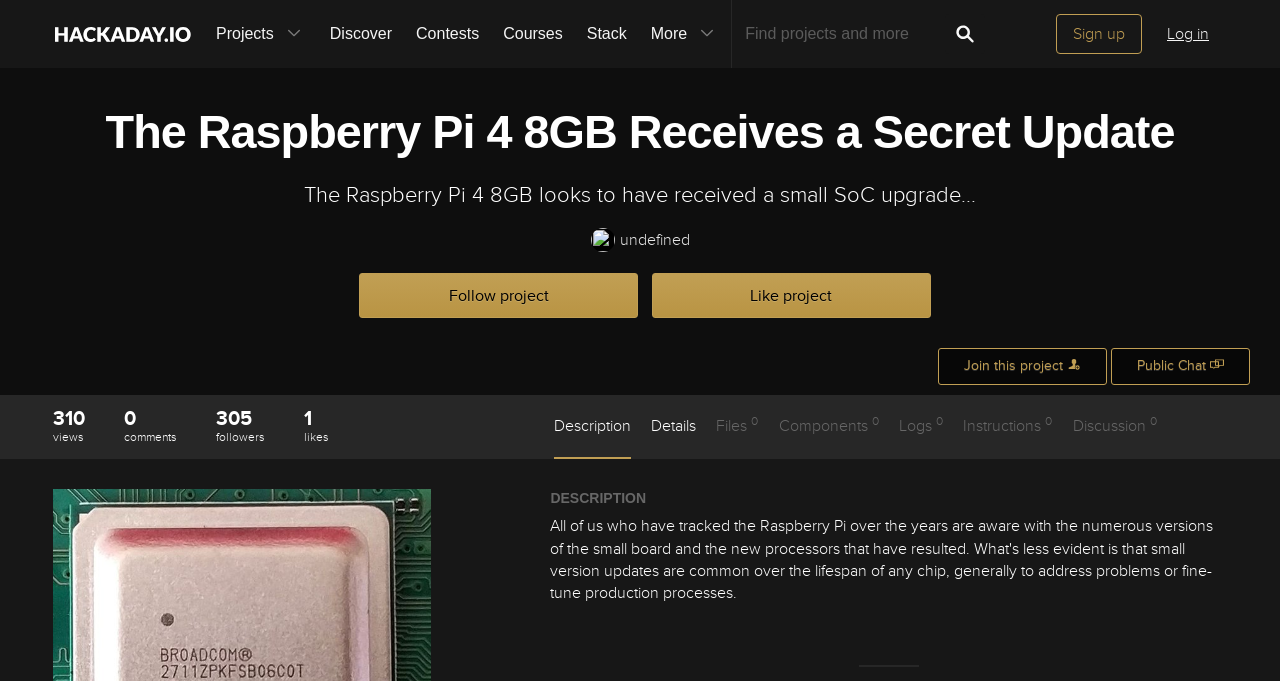Find the bounding box coordinates of the clickable area that will achieve the following instruction: "Search for projects".

[0.581, 0.021, 0.739, 0.079]